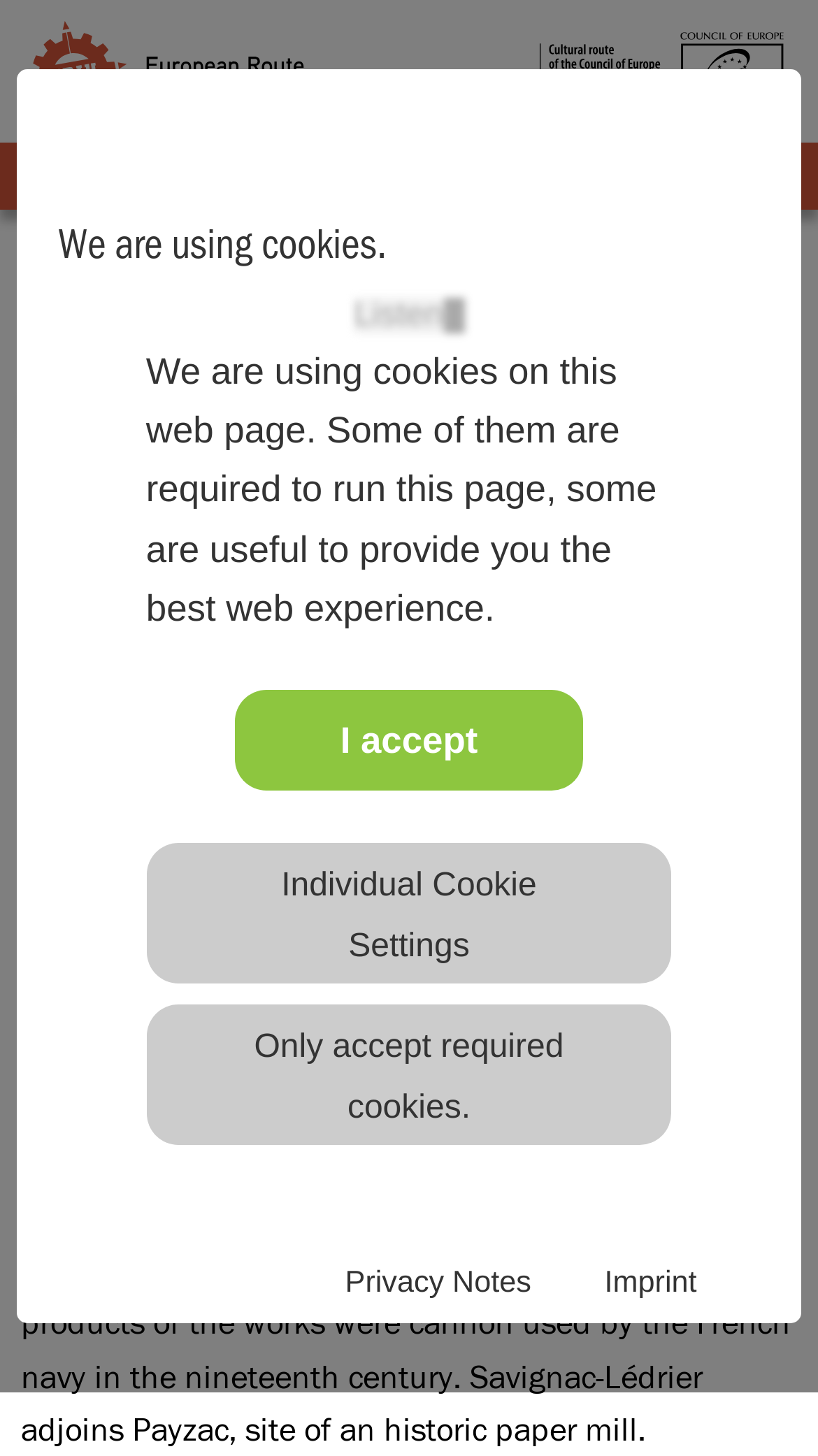What is exhibited in the charcoal barn?
Respond with a short answer, either a single word or a phrase, based on the image.

exhibition space